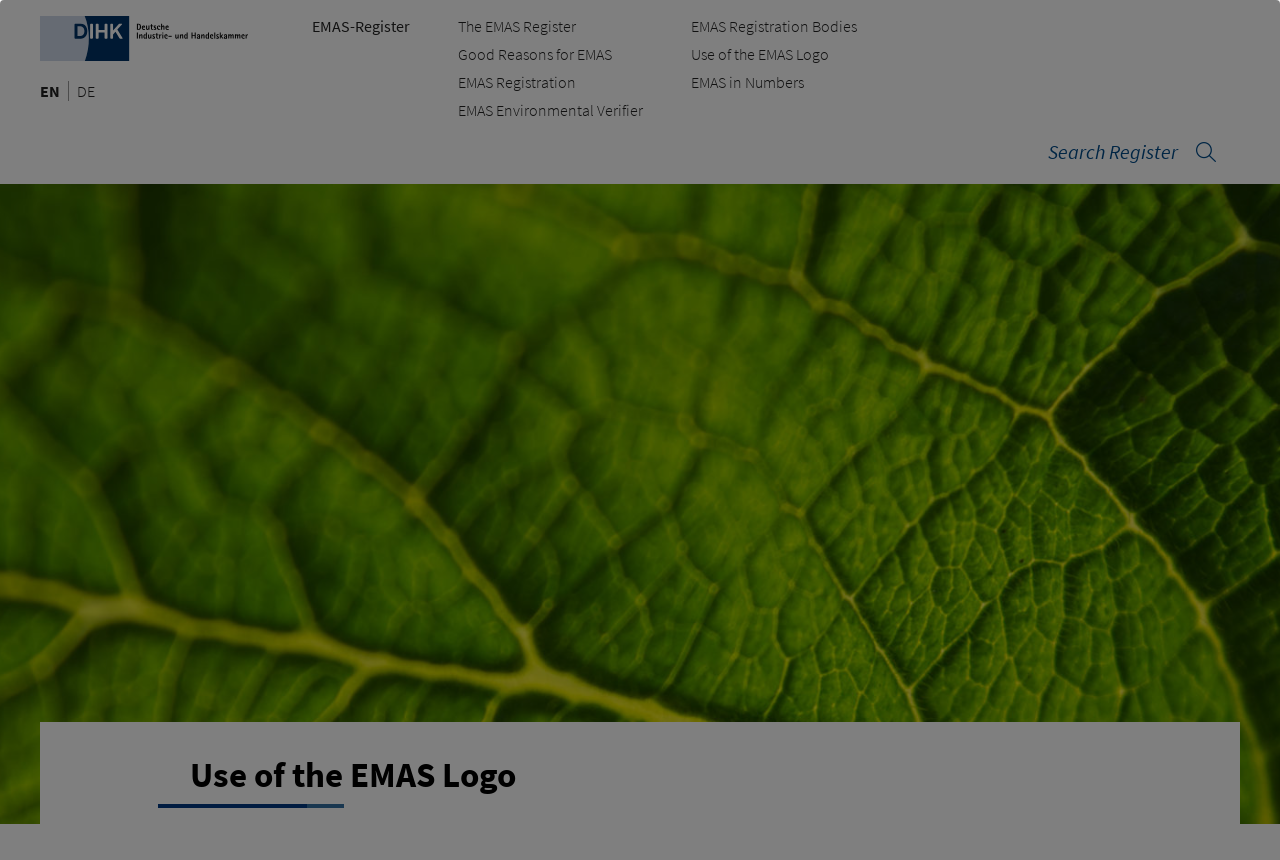Please identify the bounding box coordinates of the clickable area that will fulfill the following instruction: "Go to EMAS Registration". The coordinates should be in the format of four float numbers between 0 and 1, i.e., [left, top, right, bottom].

[0.358, 0.084, 0.45, 0.107]